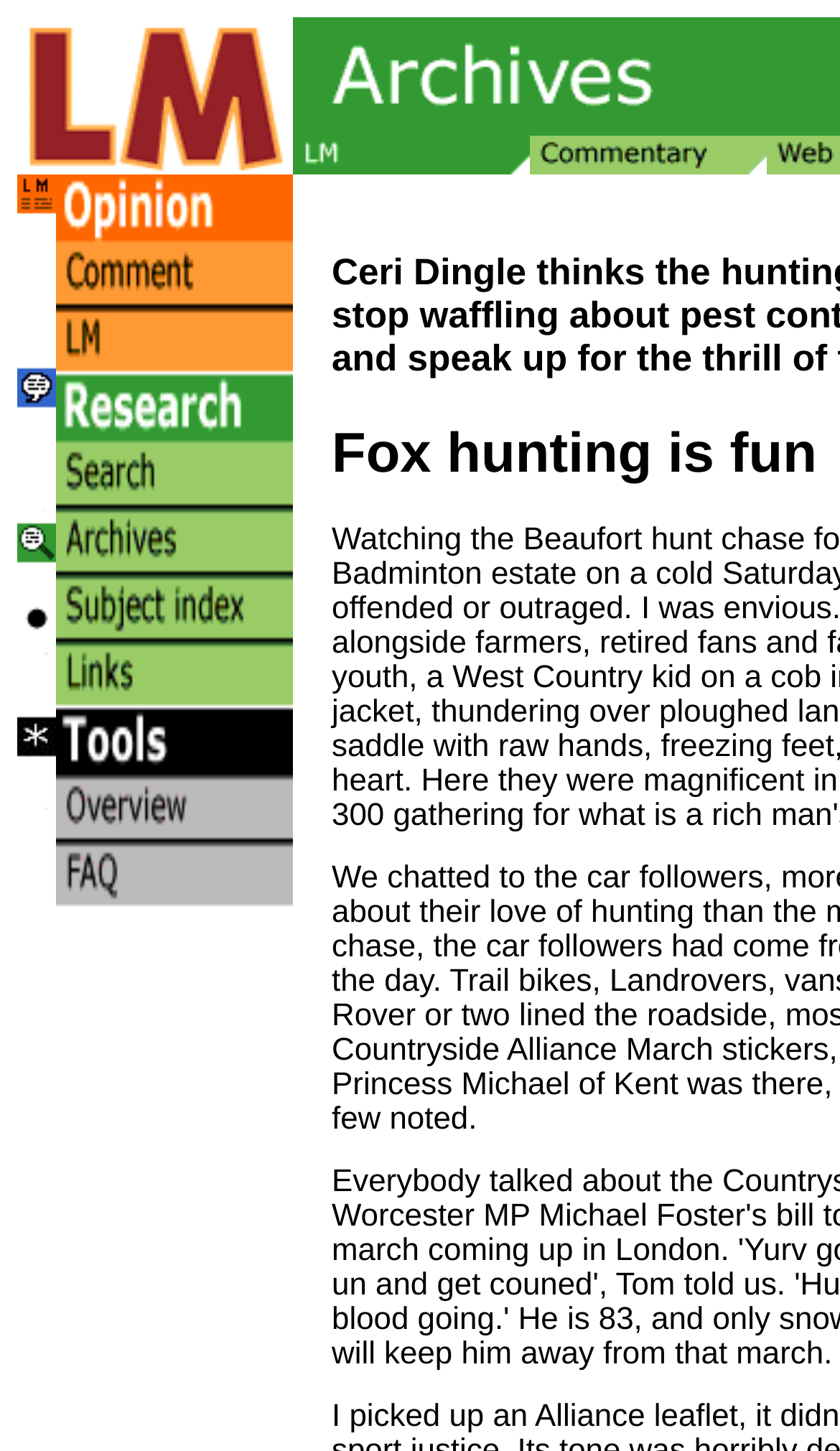Determine the bounding box for the HTML element described here: "alt="Commentary"". The coordinates should be given as [left, top, right, bottom] with each number being a float between 0 and 1.

[0.631, 0.101, 0.913, 0.126]